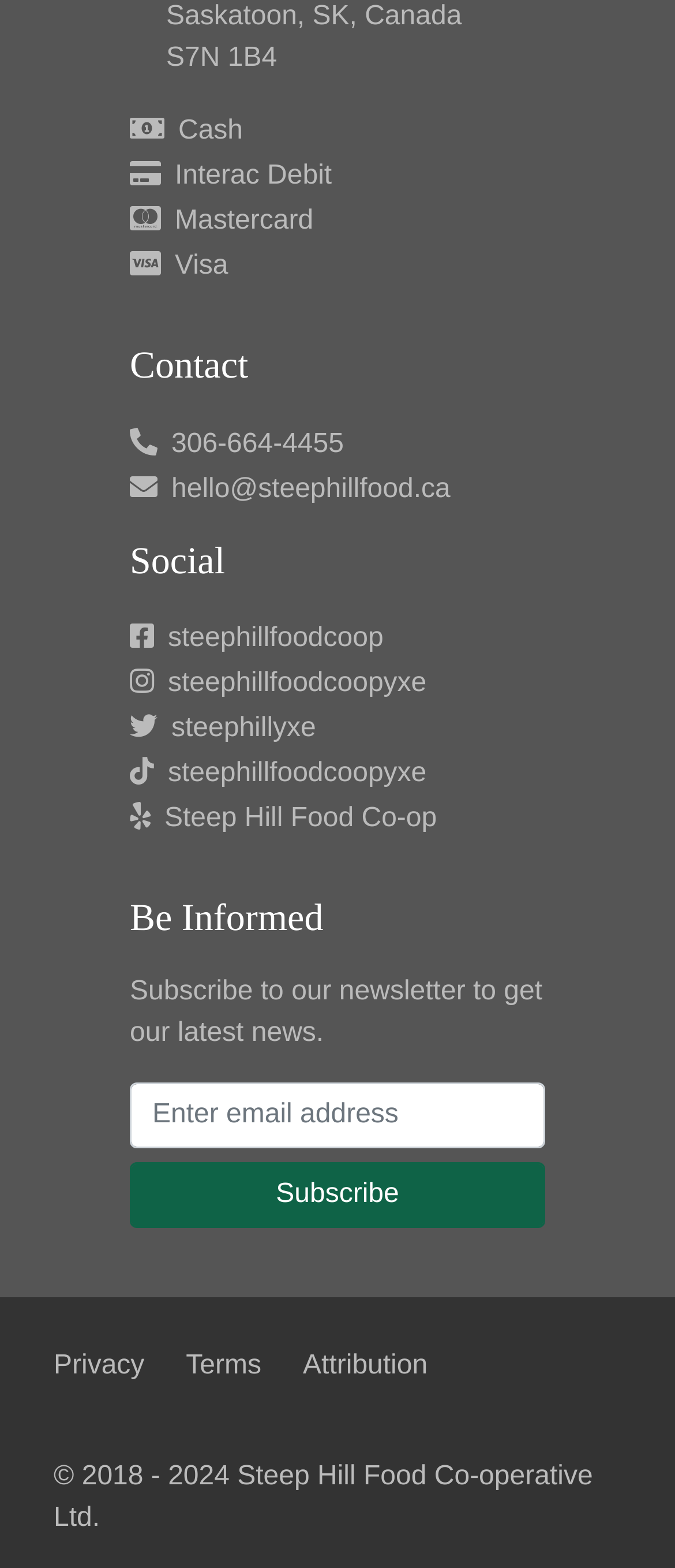Using the provided element description: "Steep Hill Food Co-op", identify the bounding box coordinates. The coordinates should be four floats between 0 and 1 in the order [left, top, right, bottom].

[0.244, 0.512, 0.647, 0.531]